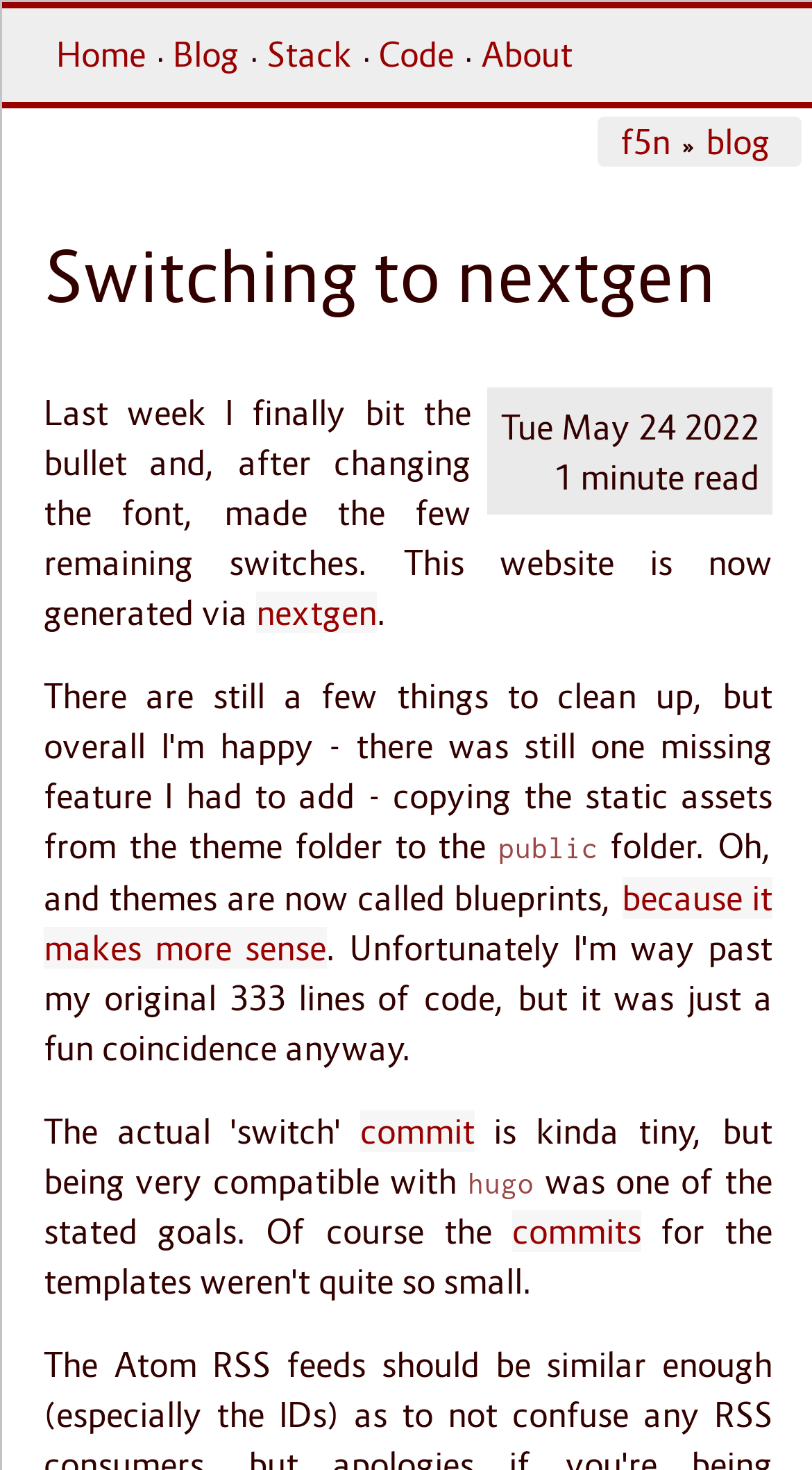Please identify the bounding box coordinates of the element's region that should be clicked to execute the following instruction: "go to home page". The bounding box coordinates must be four float numbers between 0 and 1, i.e., [left, top, right, bottom].

[0.069, 0.023, 0.179, 0.051]